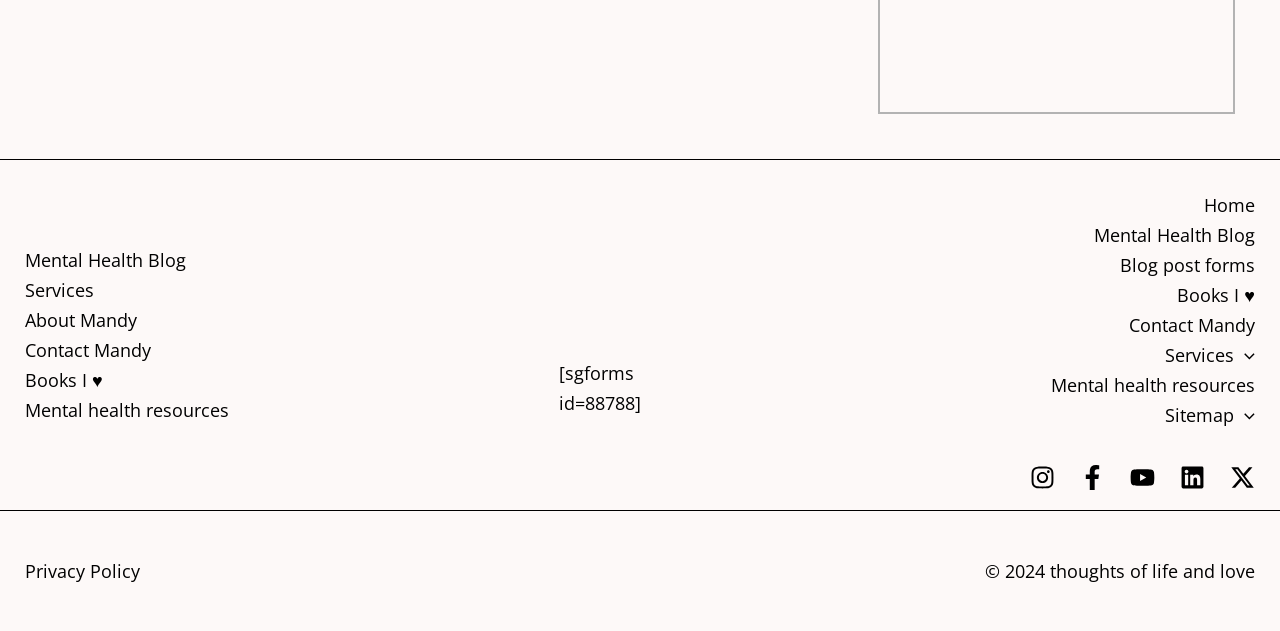Identify the bounding box for the given UI element using the description provided. Coordinates should be in the format (top-left x, top-left y, bottom-right x, bottom-right y) and must be between 0 and 1. Here is the description: Books I ♥

[0.92, 0.444, 0.98, 0.492]